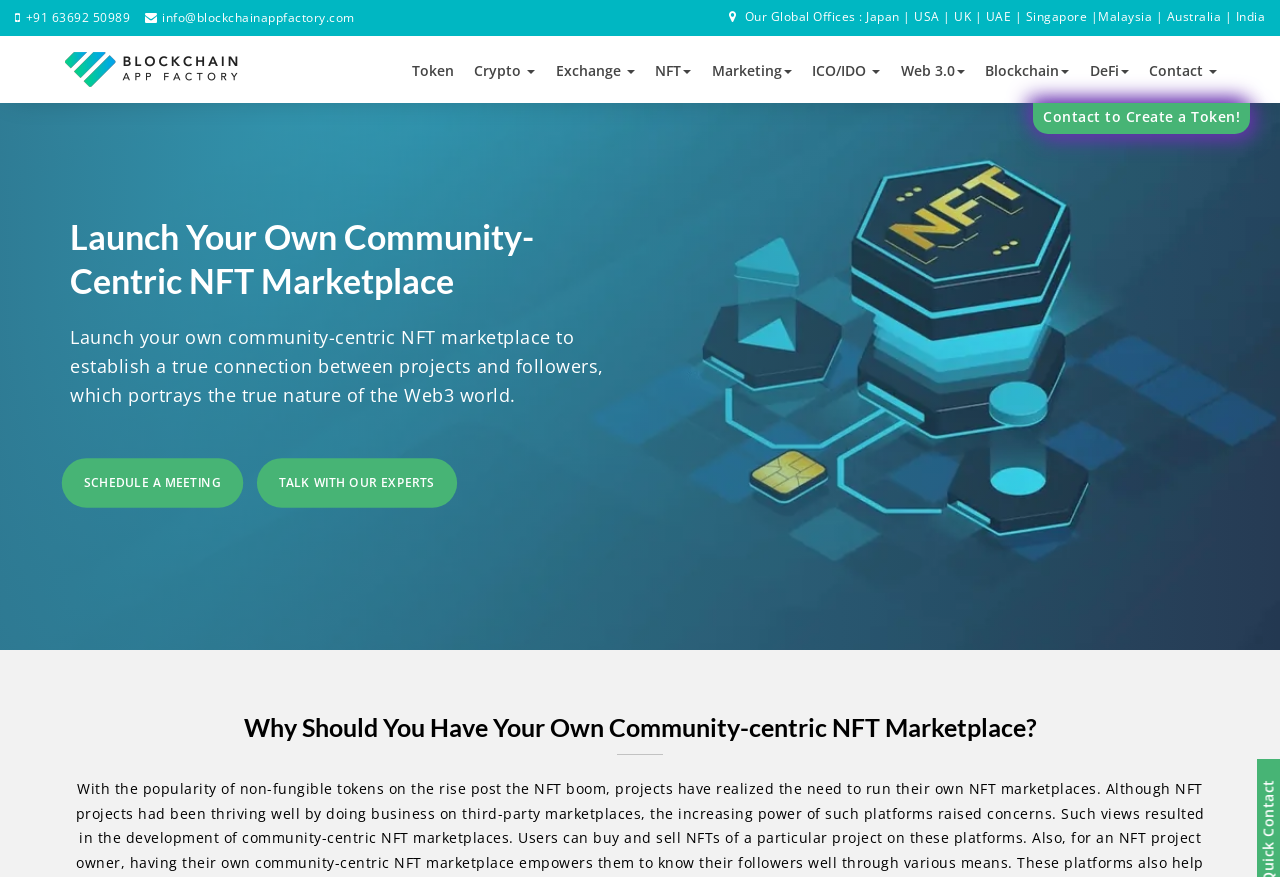Provide a short, one-word or phrase answer to the question below:
What is the main purpose of this webpage?

Launch NFT marketplace